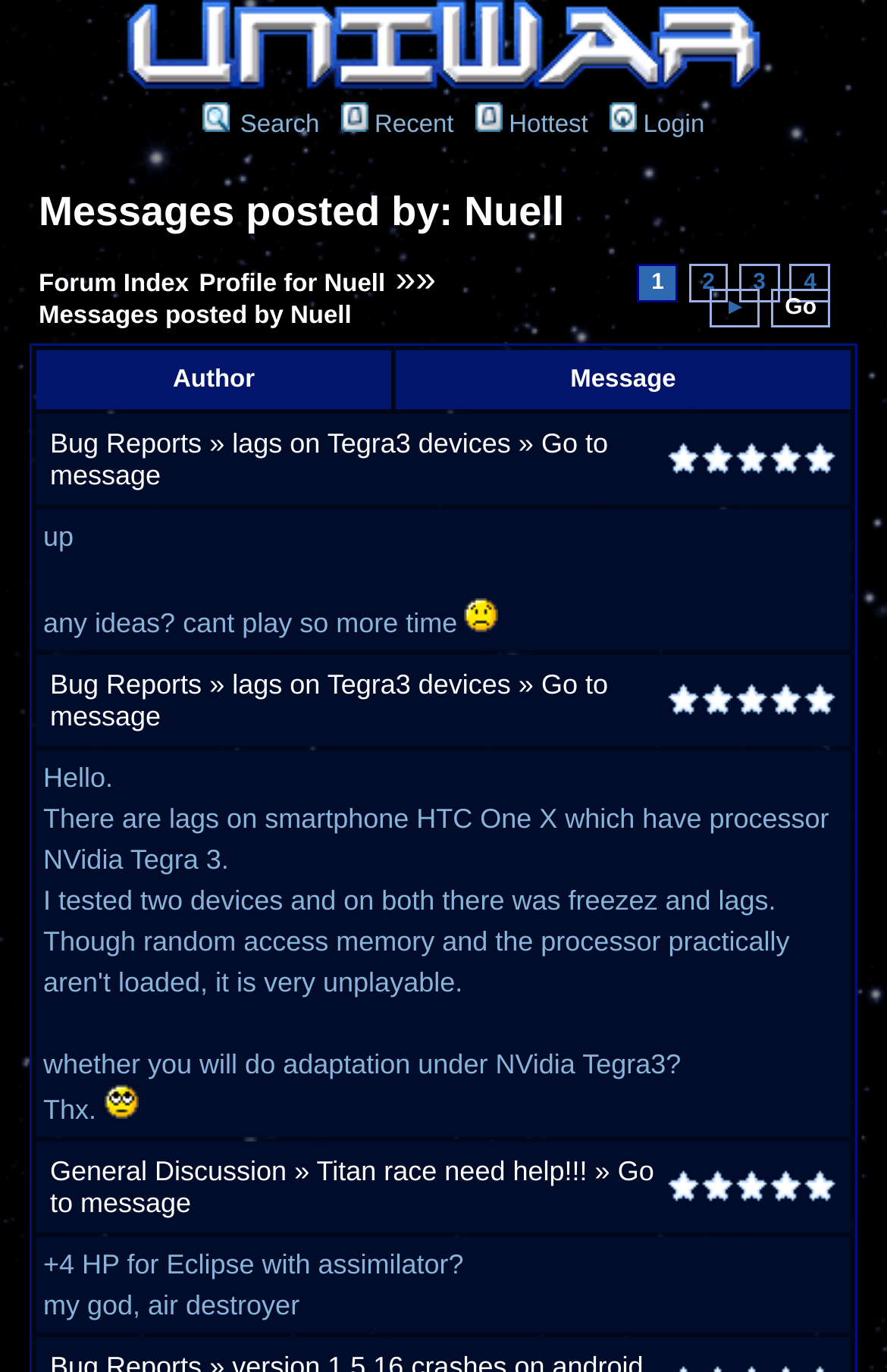Describe in detail what you see on the webpage.

This webpage displays a forum thread showing messages posted by a user named Nuell. At the top, there is a navigation bar with links to "Search", "Recent Topics", "Hottest Topics", and "Login". Below the navigation bar, there is a header section with a link to "Forum Index" and "Profile for Nuell", followed by a breadcrumb trail showing the current thread "Messages posted by Nuell".

The main content area is divided into a table with multiple rows, each representing a message in the thread. Each message row has two columns: the first column displays the author and message information, and the second column displays the message content. There are five messages in total, with the most recent one at the top.

The first message has a rating of five stars and is a reply to a topic "lags on Tegra3 devices". The second message is a simple text post asking for ideas. The third message is another reply to the same topic "lags on Tegra3 devices" with a rating of five stars. The fourth message is a longer text post discussing issues with a game on a smartphone with an NVidia Tegra 3 processor. The fifth message is a reply to a topic "Titan race need help!!!" with a rating of five stars.

At the bottom of the page, there is a pagination section with links to navigate to other pages in the thread, labeled "1", "2", "3", "4", and "► Go".